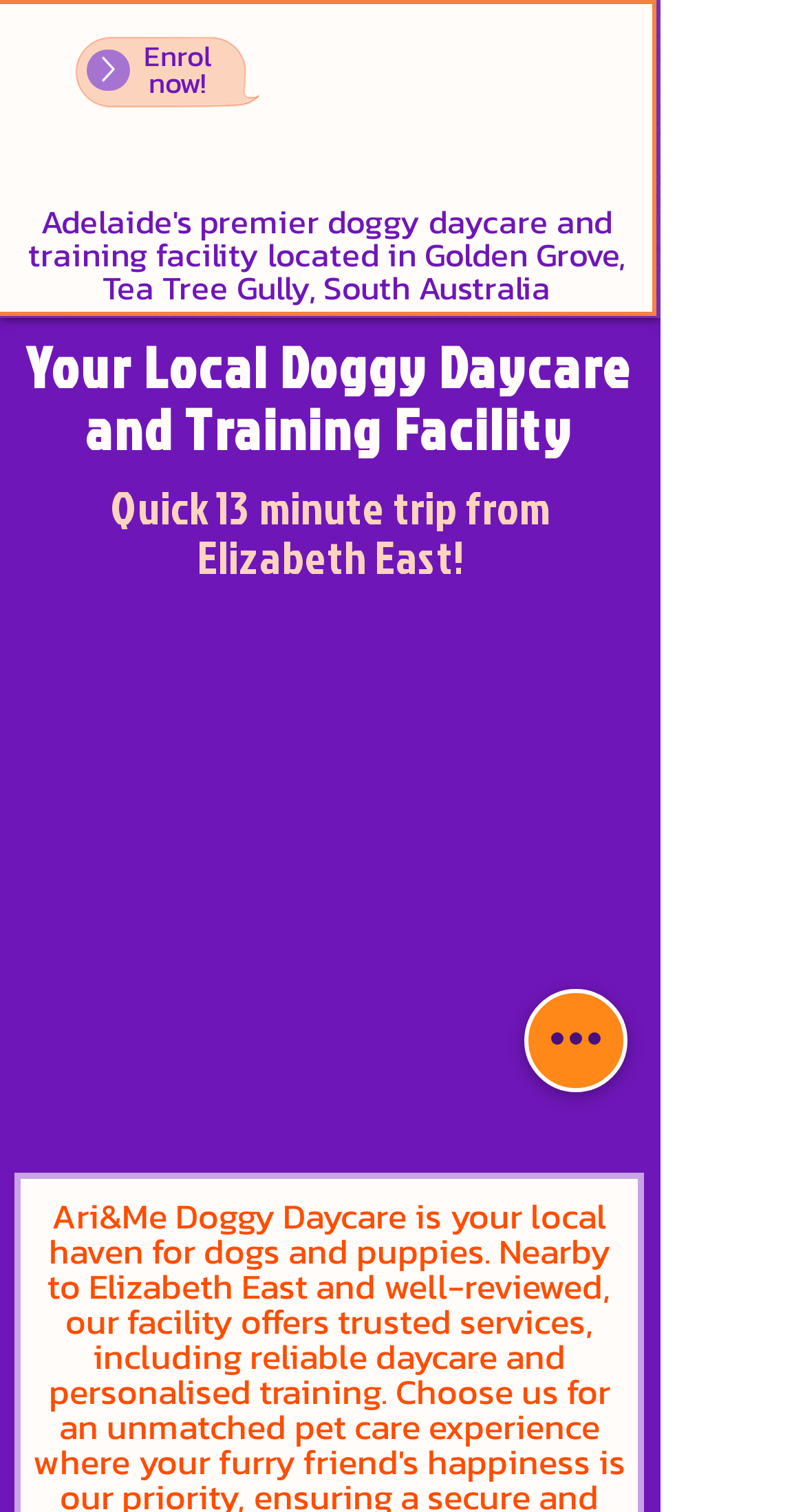What is the purpose of the 'Enrol' button?
Based on the content of the image, thoroughly explain and answer the question.

The 'Enrol' button is present next to the link 'Enrol in Daycare Golden Grove', which suggests that it is used to enrol in daycare services offered by Ari&Me. The button is likely to lead to a page or form where users can enrol their dogs in daycare.